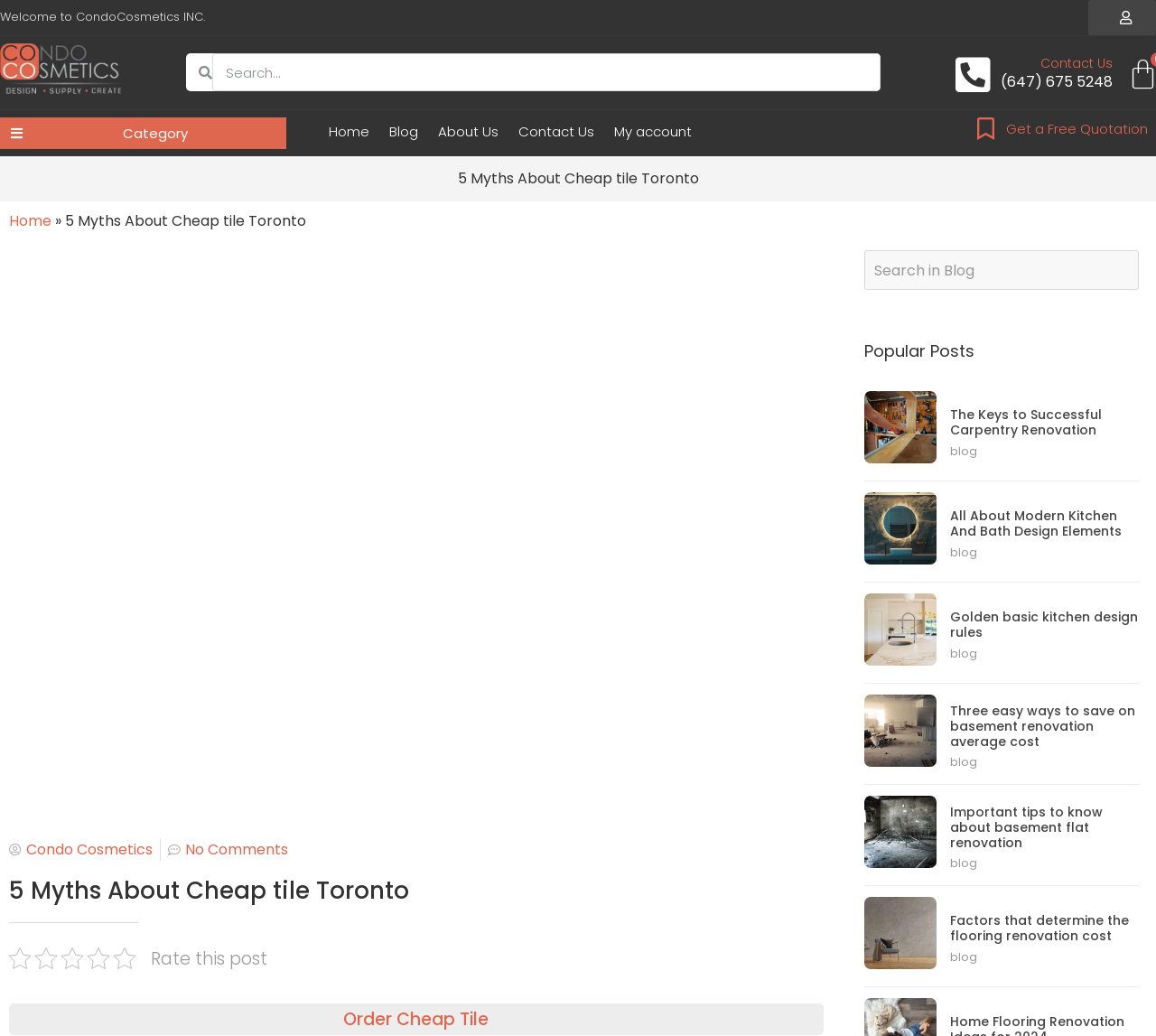How many navigation links are there?
Give a detailed response to the question by analyzing the screenshot.

The navigation links can be found in the navigation element 'breadcrumbs'. There are 6 links: 'Home', 'Blog', 'About Us', 'Contact Us', 'My account', and 'Get a Free Quotation'.